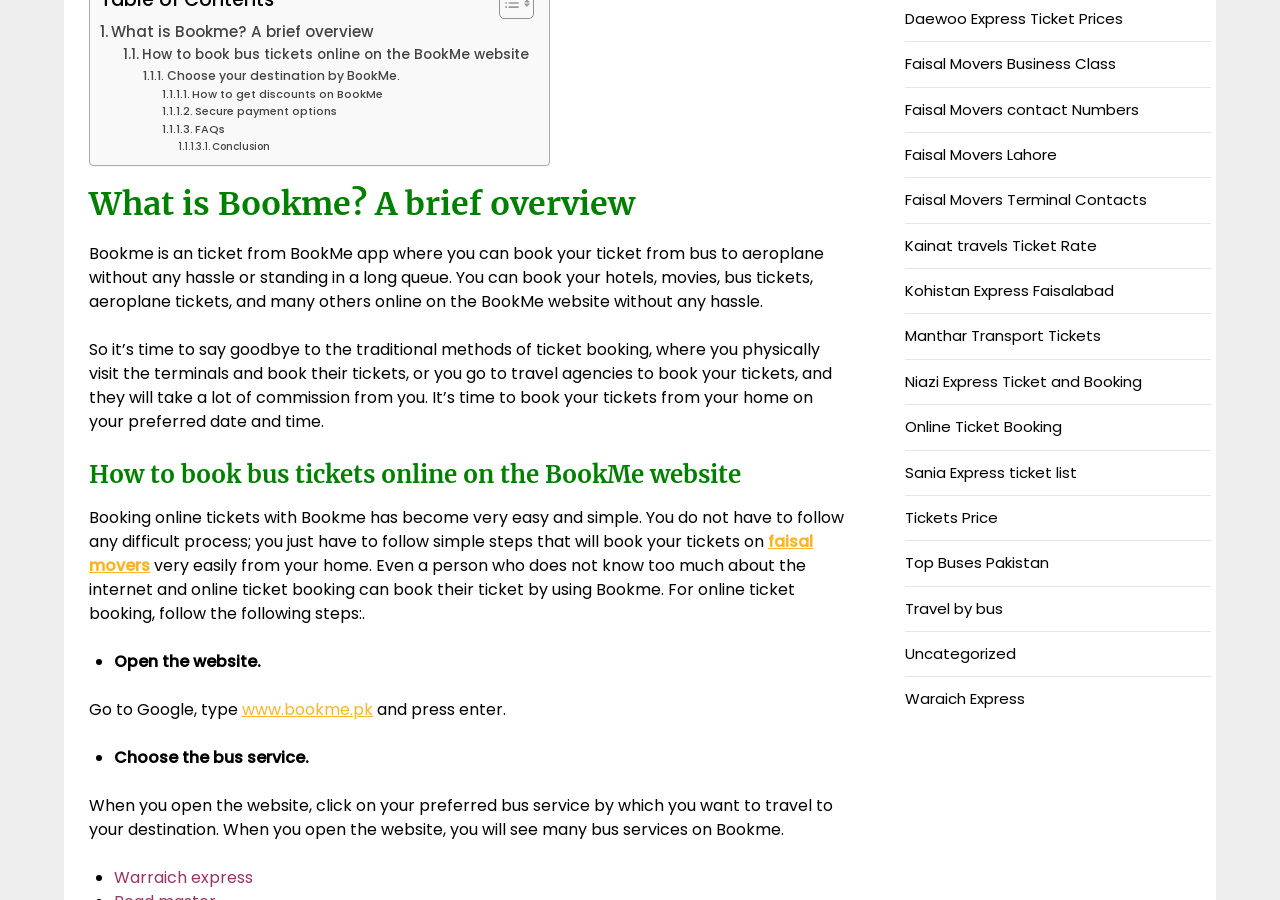Can you show the bounding box coordinates of the region to click on to complete the task described in the instruction: "Learn about 'Secure payment options'"?

[0.126, 0.115, 0.263, 0.135]